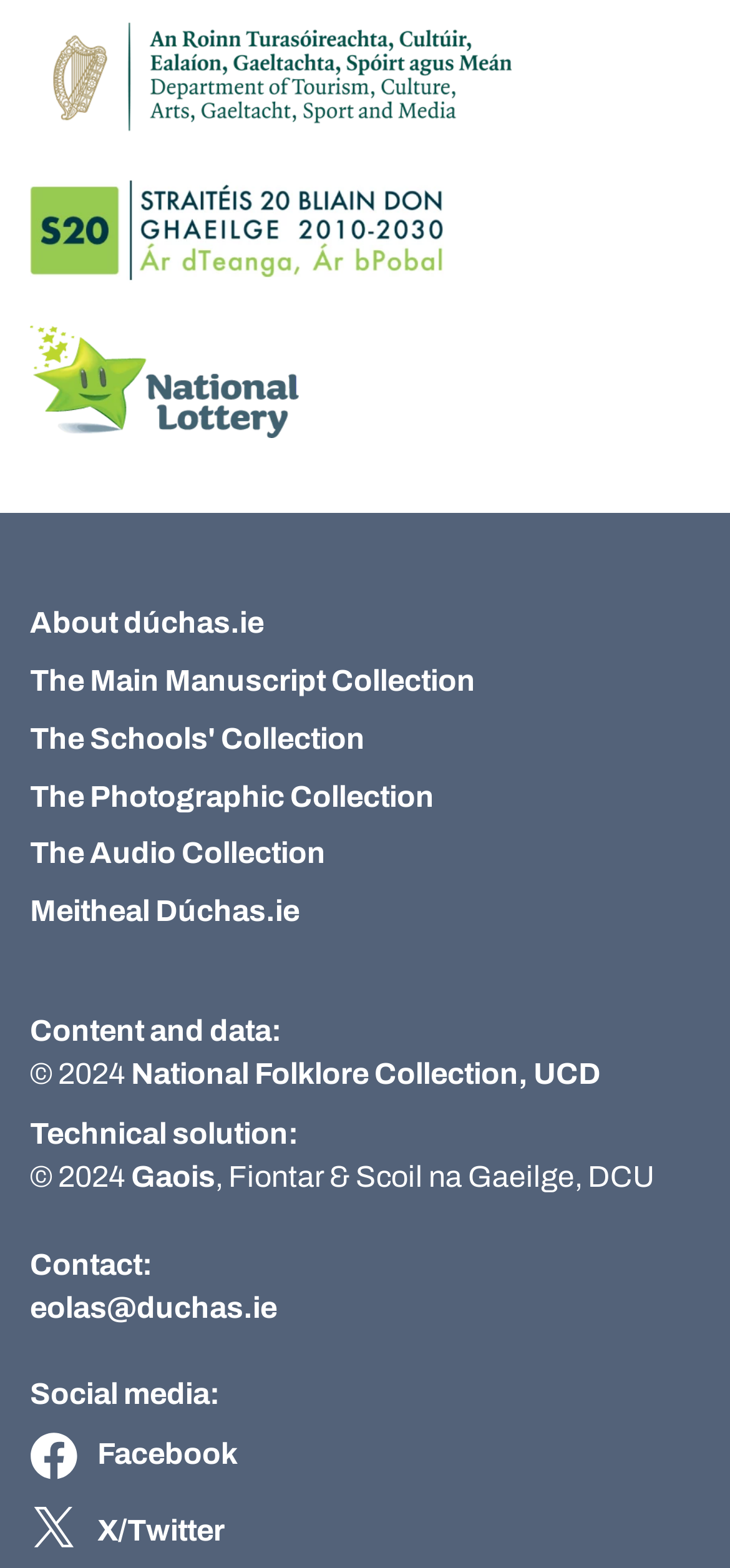How many links are there in the top section of the webpage?
Use the image to answer the question with a single word or phrase.

5